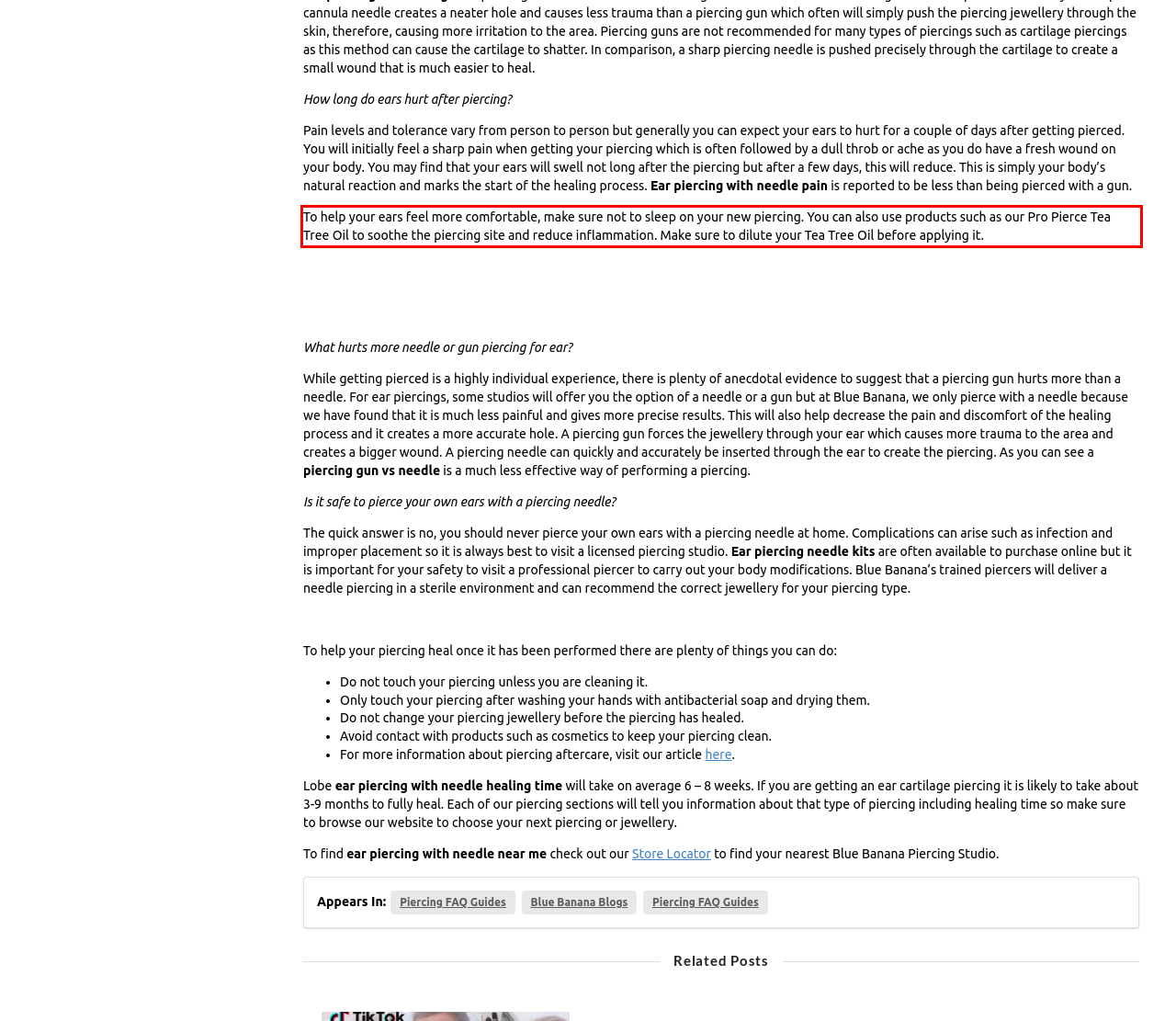Perform OCR on the text inside the red-bordered box in the provided screenshot and output the content.

To help your ears feel more comfortable, make sure not to sleep on your new piercing. You can also use products such as our Pro Pierce Tea Tree Oil to soothe the piercing site and reduce inflammation. Make sure to dilute your Tea Tree Oil before applying it.